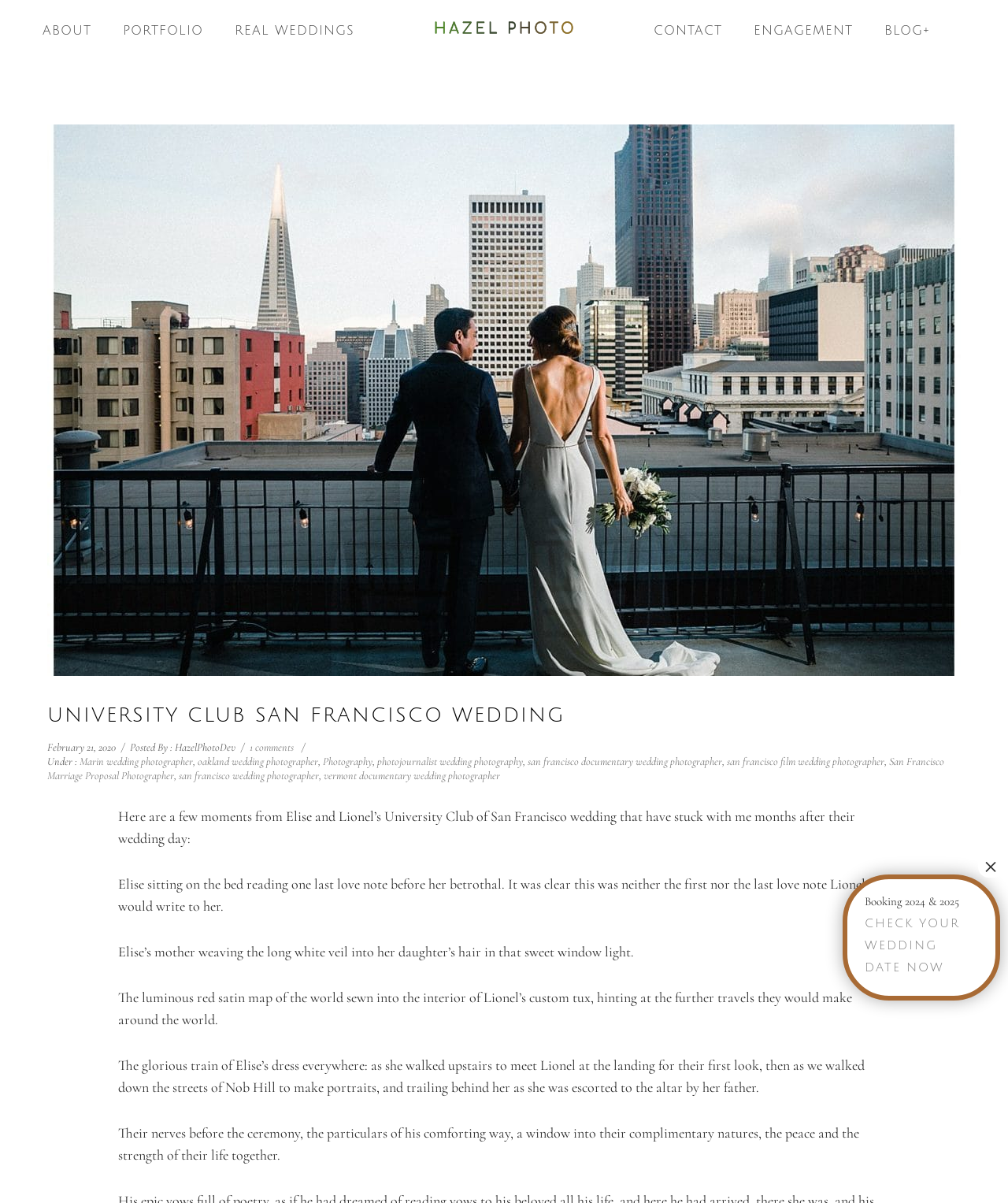Using the webpage screenshot and the element description Enecon Induction Cap Seal, determine the bounding box coordinates. Specify the coordinates in the format (top-left x, top-left y, bottom-right x, bottom-right y) with values ranging from 0 to 1.

None